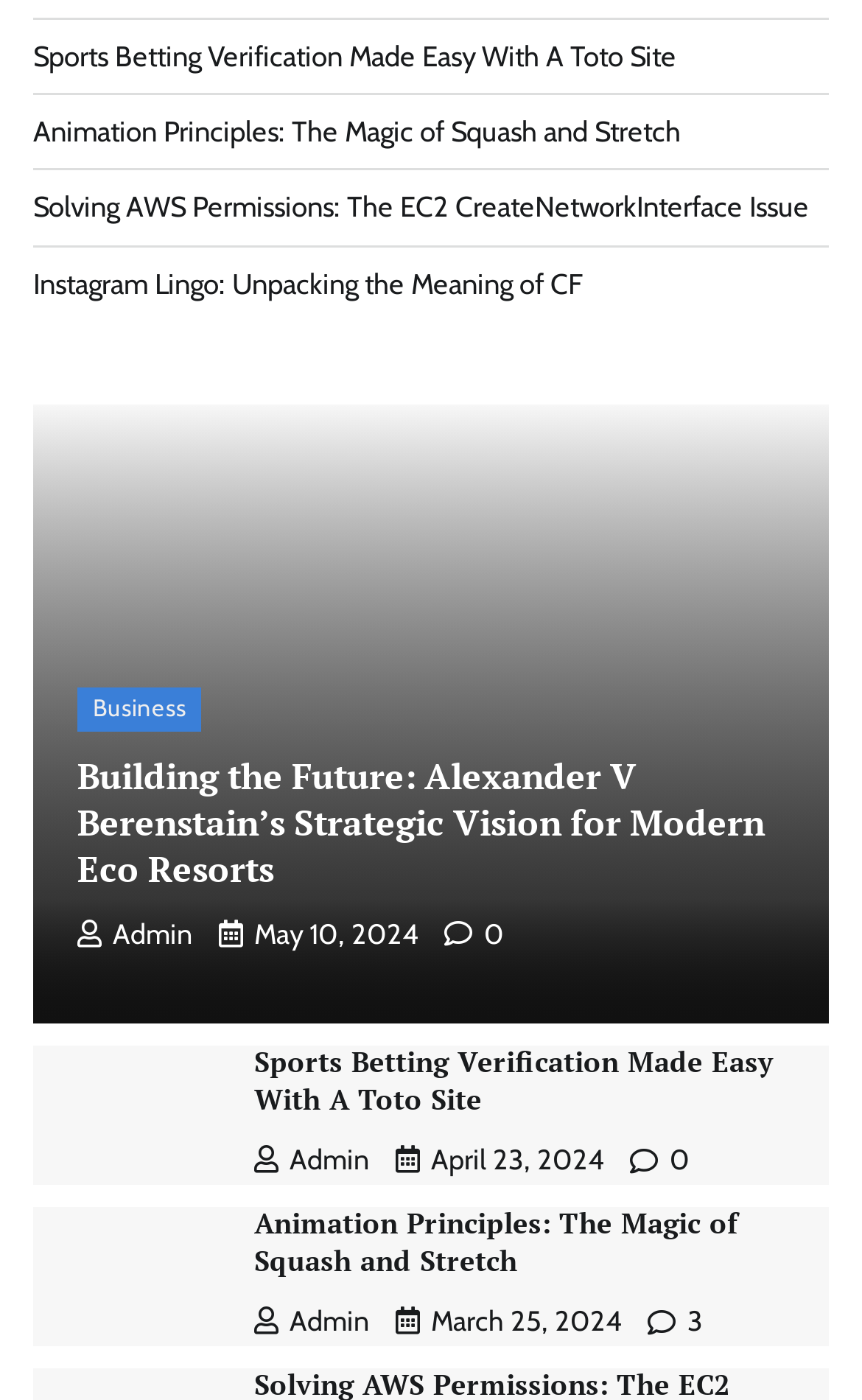How many articles are on this webpage?
Please answer the question as detailed as possible.

I counted the number of links with headings and images, which are likely to be articles. There are 7 such links on this webpage.